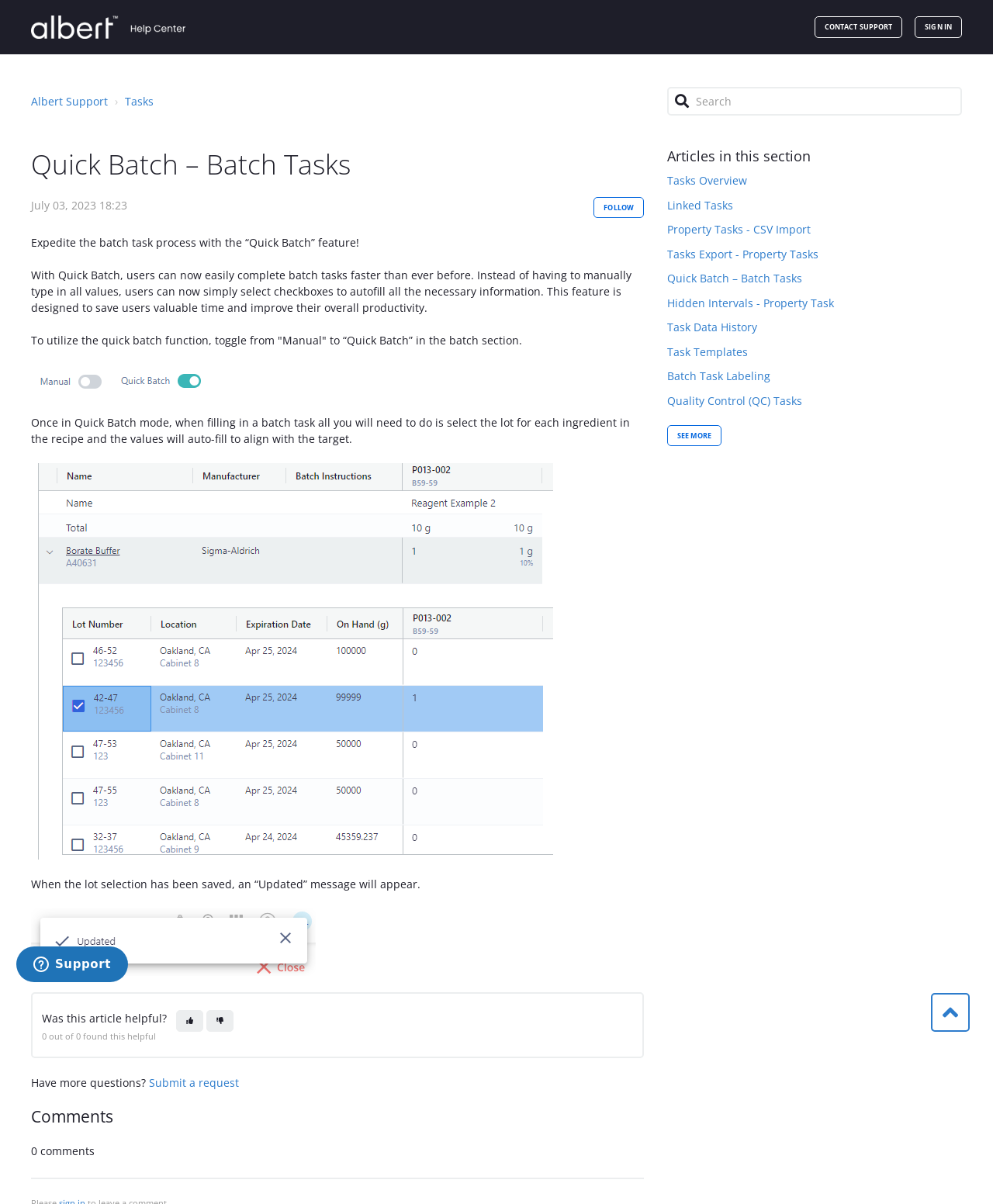With reference to the image, please provide a detailed answer to the following question: What is the purpose of the search box?

The search box is located at the top of the webpage, and its presence suggests that it allows users to search for specific content or articles within the webpage or the website.